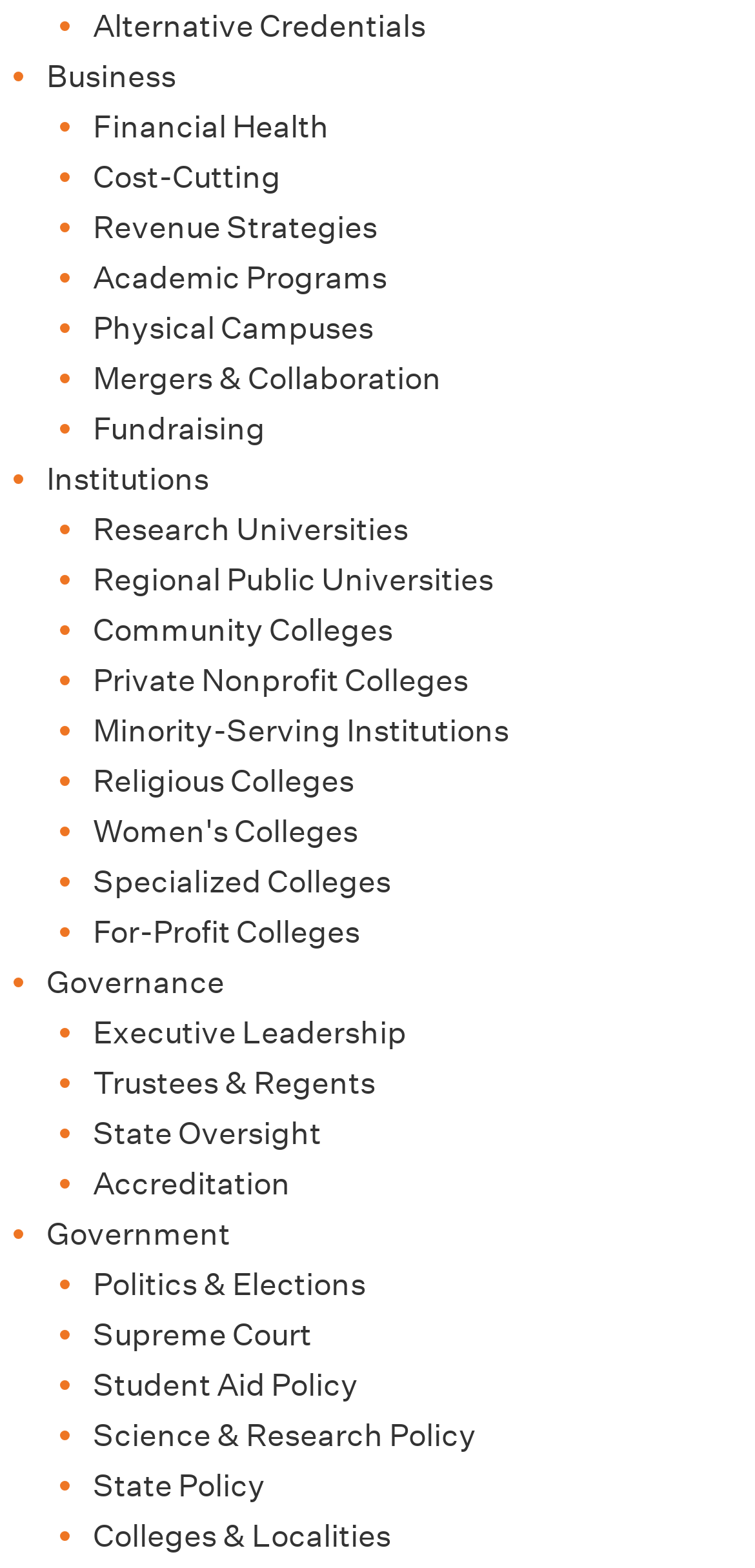Provide the bounding box for the UI element matching this description: "Cost-Cutting".

[0.123, 0.102, 0.372, 0.125]